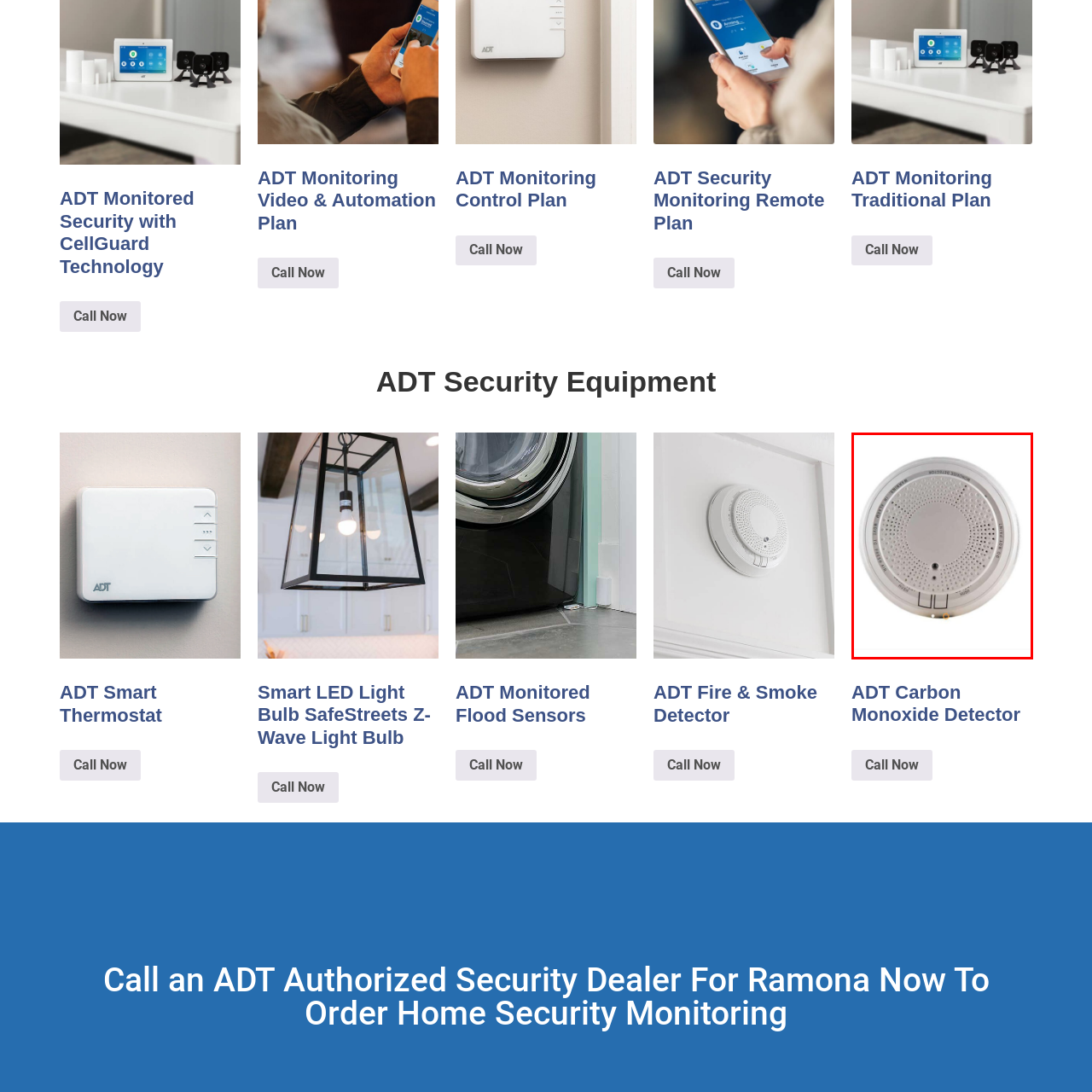What is the color of the device's exterior?
Review the image area surrounded by the red bounding box and give a detailed answer to the question.

The device features a round, unobtrusive design with a white exterior, making it suitable for various home interiors.